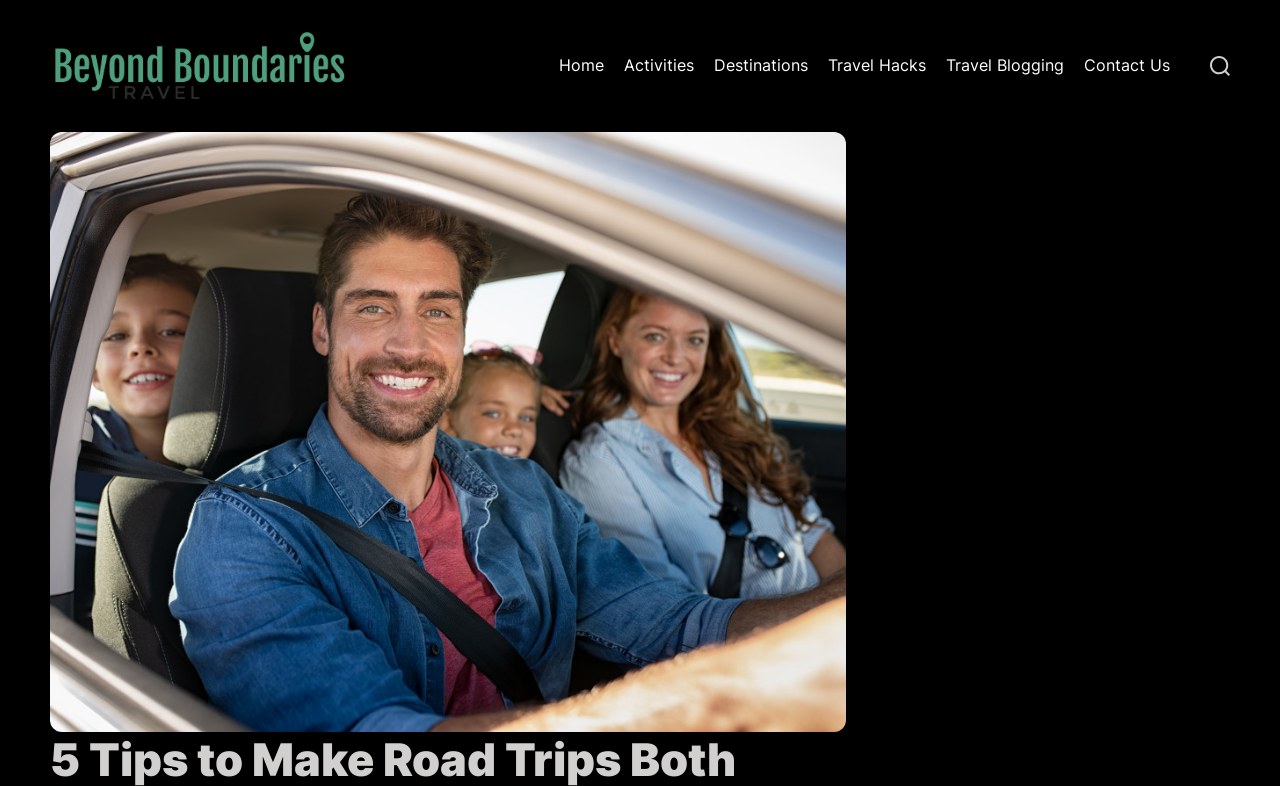Find the bounding box coordinates for the area that must be clicked to perform this action: "search for something".

[0.945, 0.059, 0.961, 0.109]